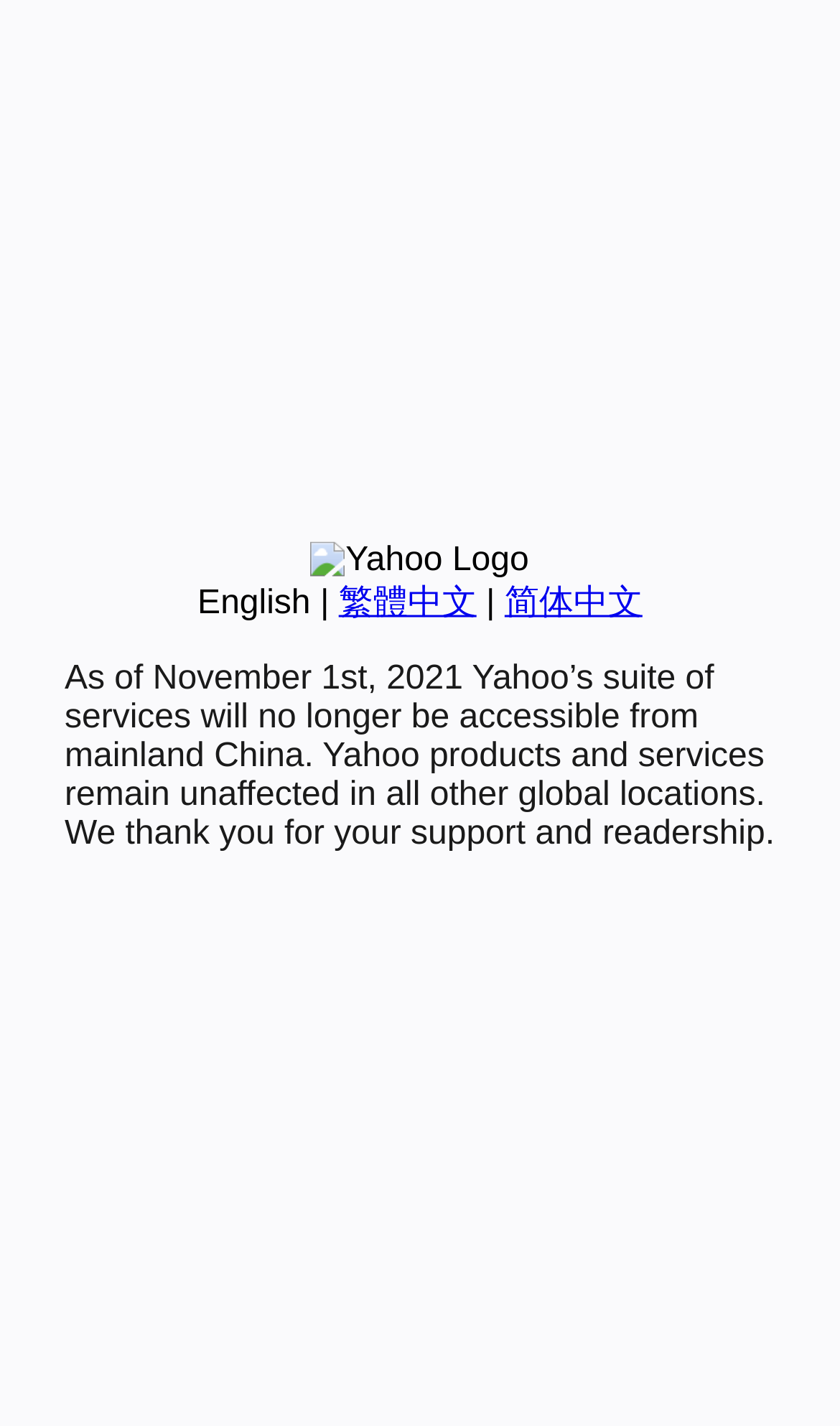Find and provide the bounding box coordinates for the UI element described here: "繁體中文". The coordinates should be given as four float numbers between 0 and 1: [left, top, right, bottom].

[0.403, 0.41, 0.567, 0.436]